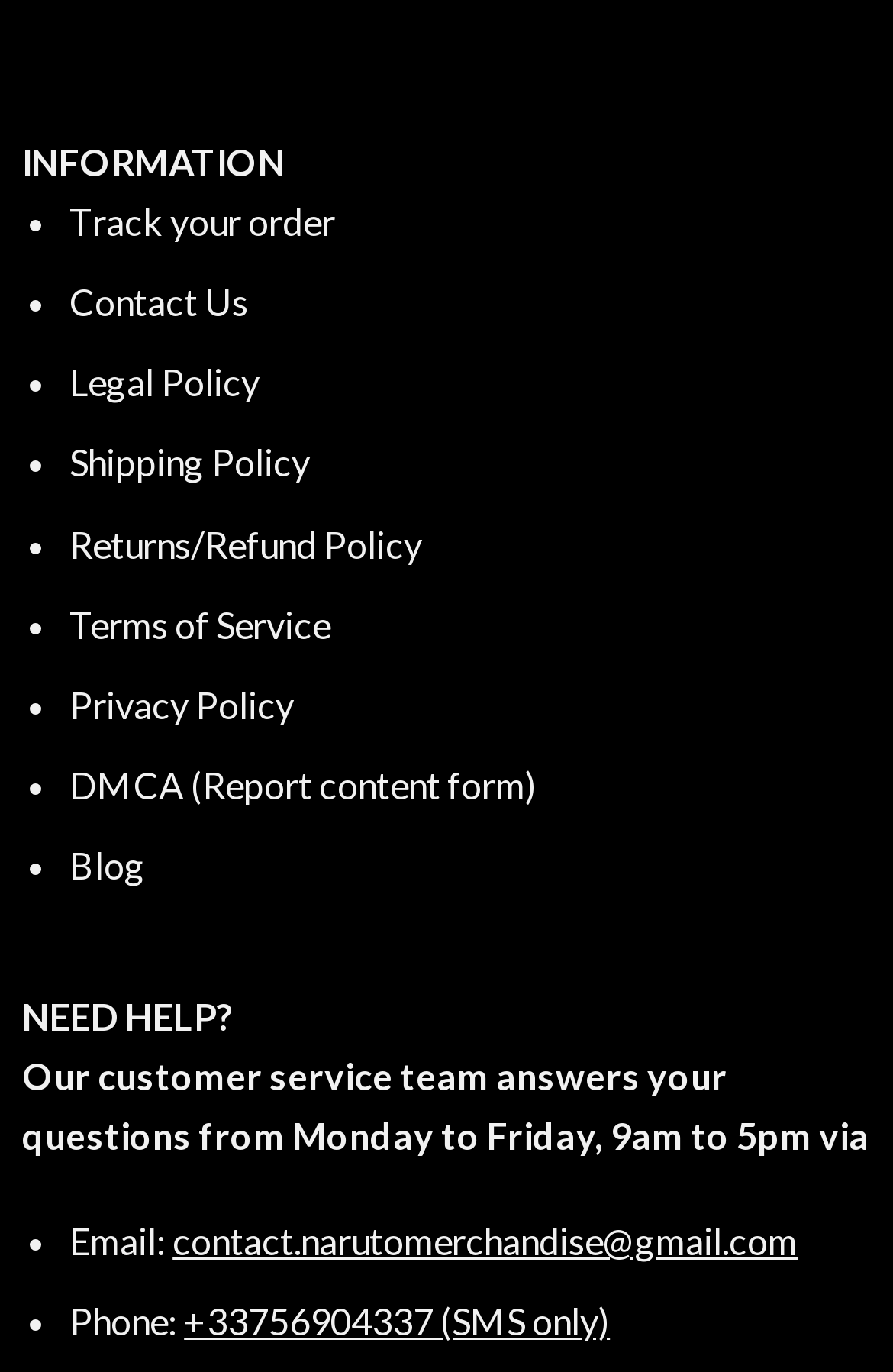Please identify the bounding box coordinates of the clickable element to fulfill the following instruction: "read about assault charges". The coordinates should be four float numbers between 0 and 1, i.e., [left, top, right, bottom].

None